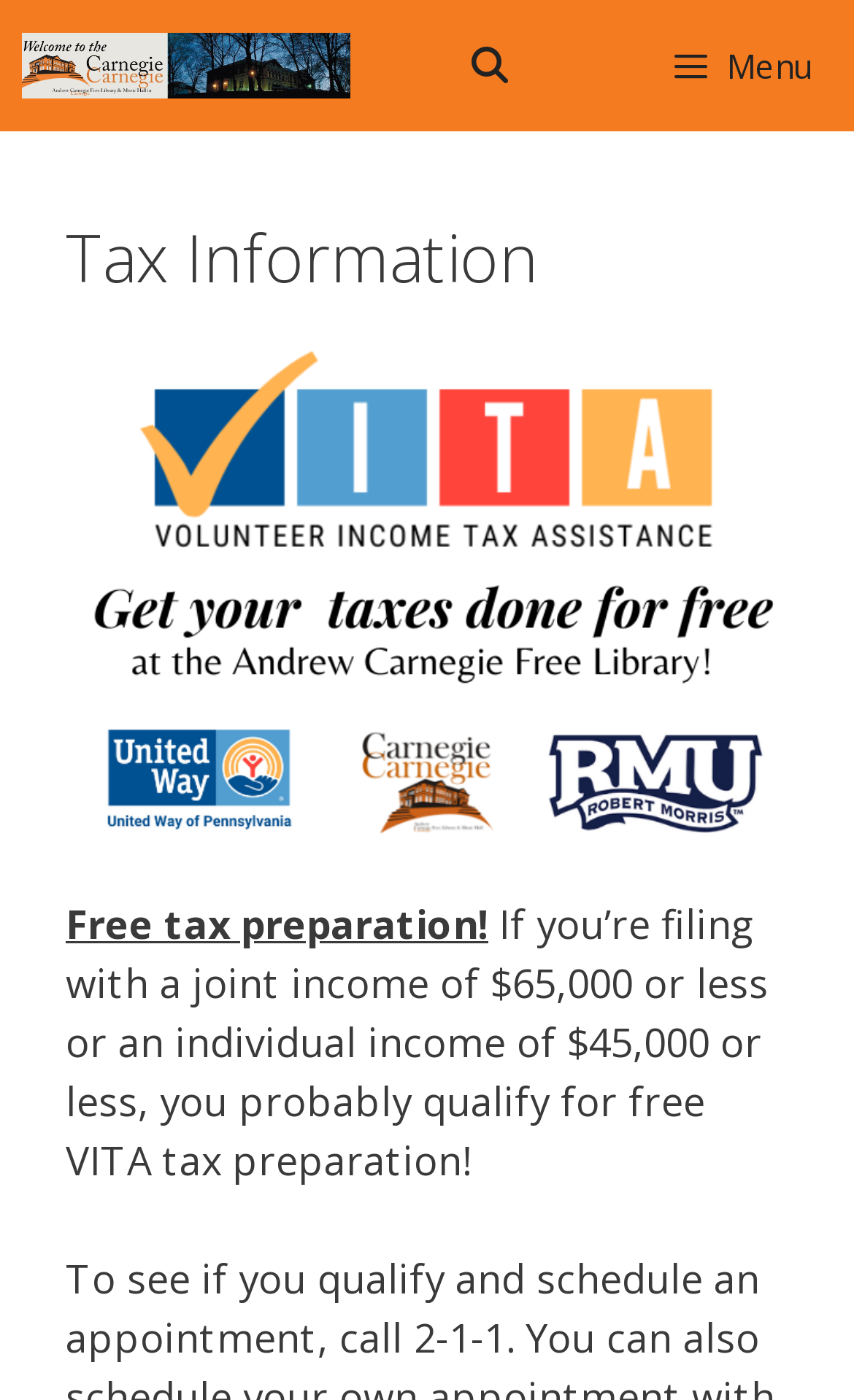What is the function of the 'Open Search Bar' link?
Look at the image and construct a detailed response to the question.

The 'Open Search Bar' link is likely to open a search bar or search function on the webpage, allowing users to search for specific information or content.